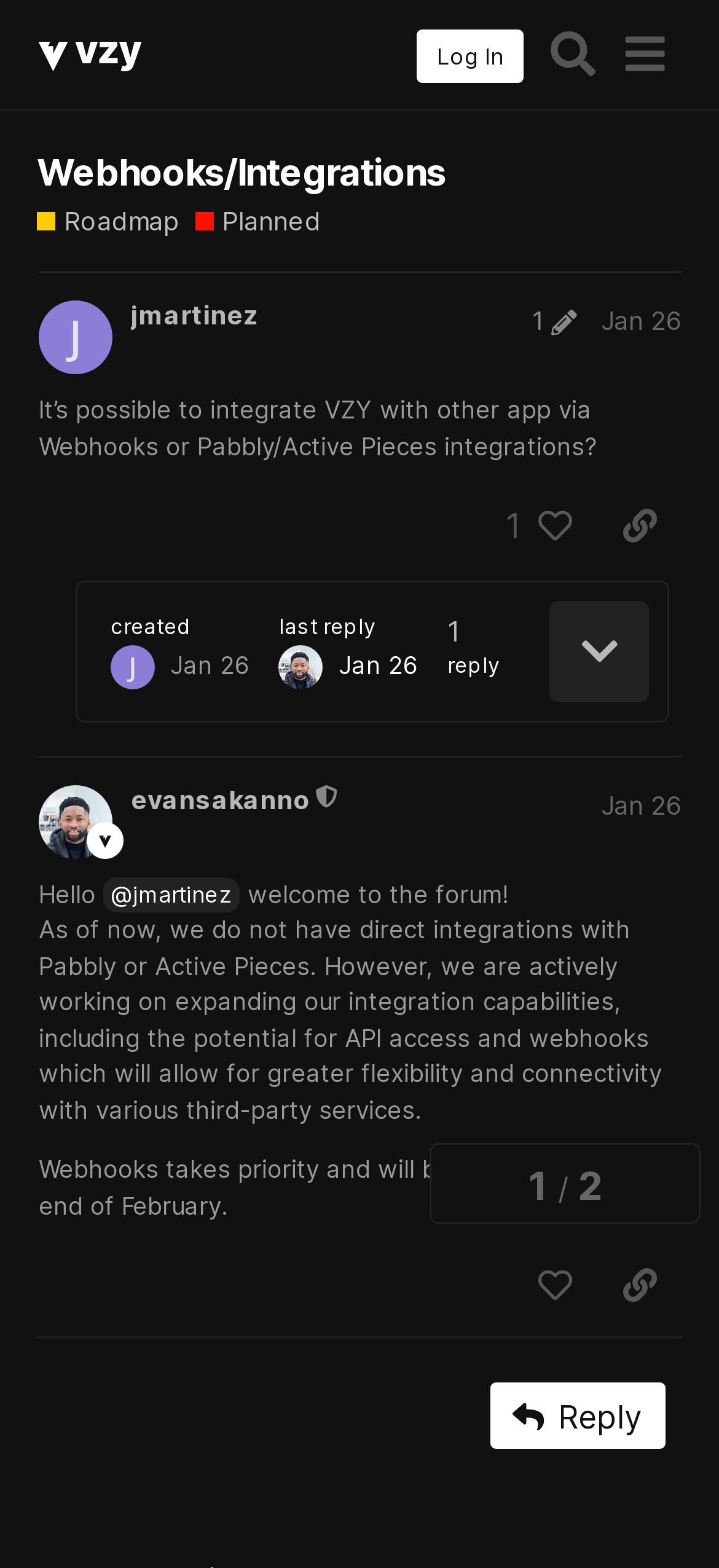What is the priority integration mentioned in the second post?
Please provide a full and detailed response to the question.

I looked at the second post and found the StaticText element with the text 'Webhooks takes priority and will be available by the end of February'.